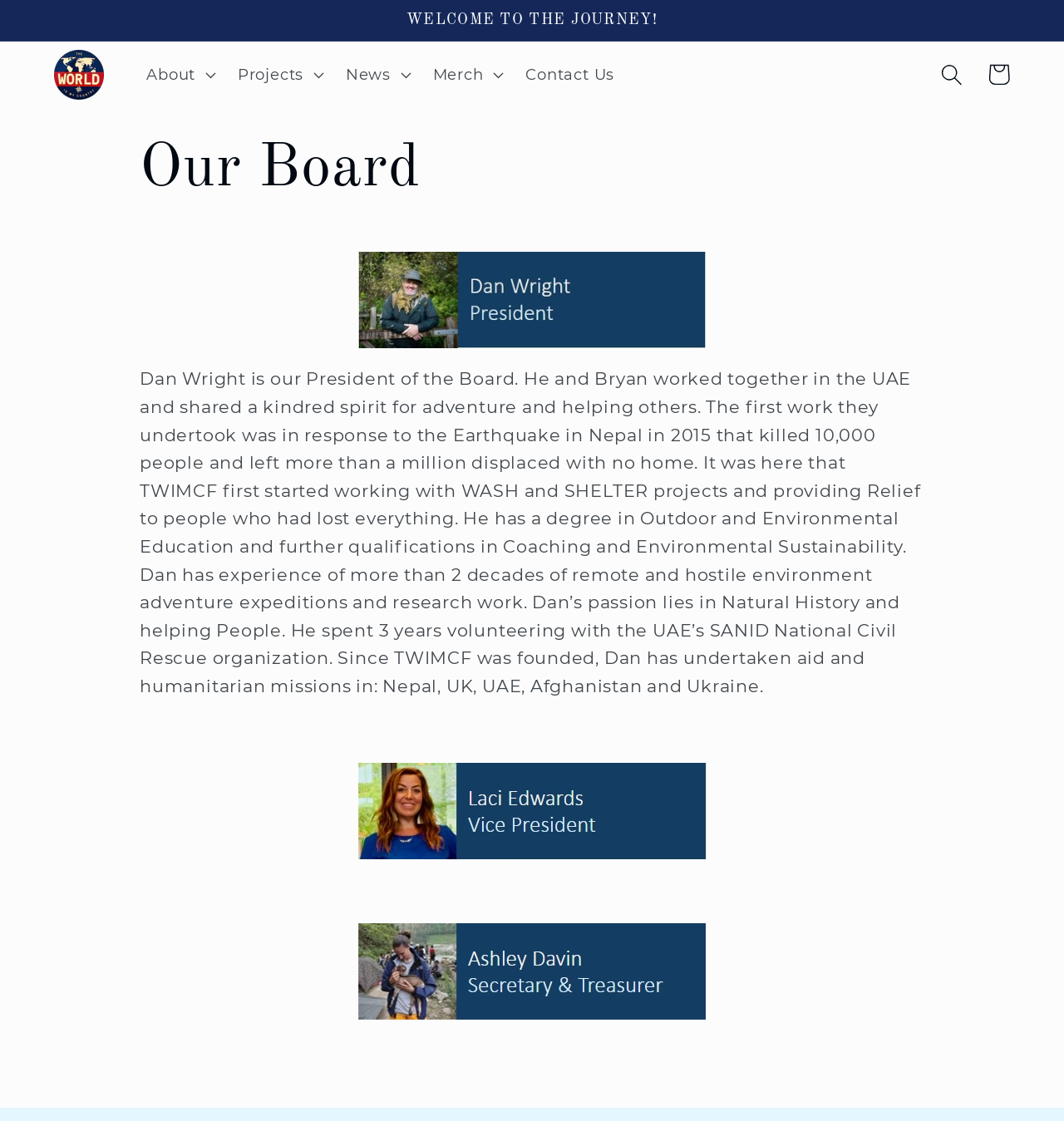Extract the bounding box for the UI element that matches this description: "Accept additional cookies".

None